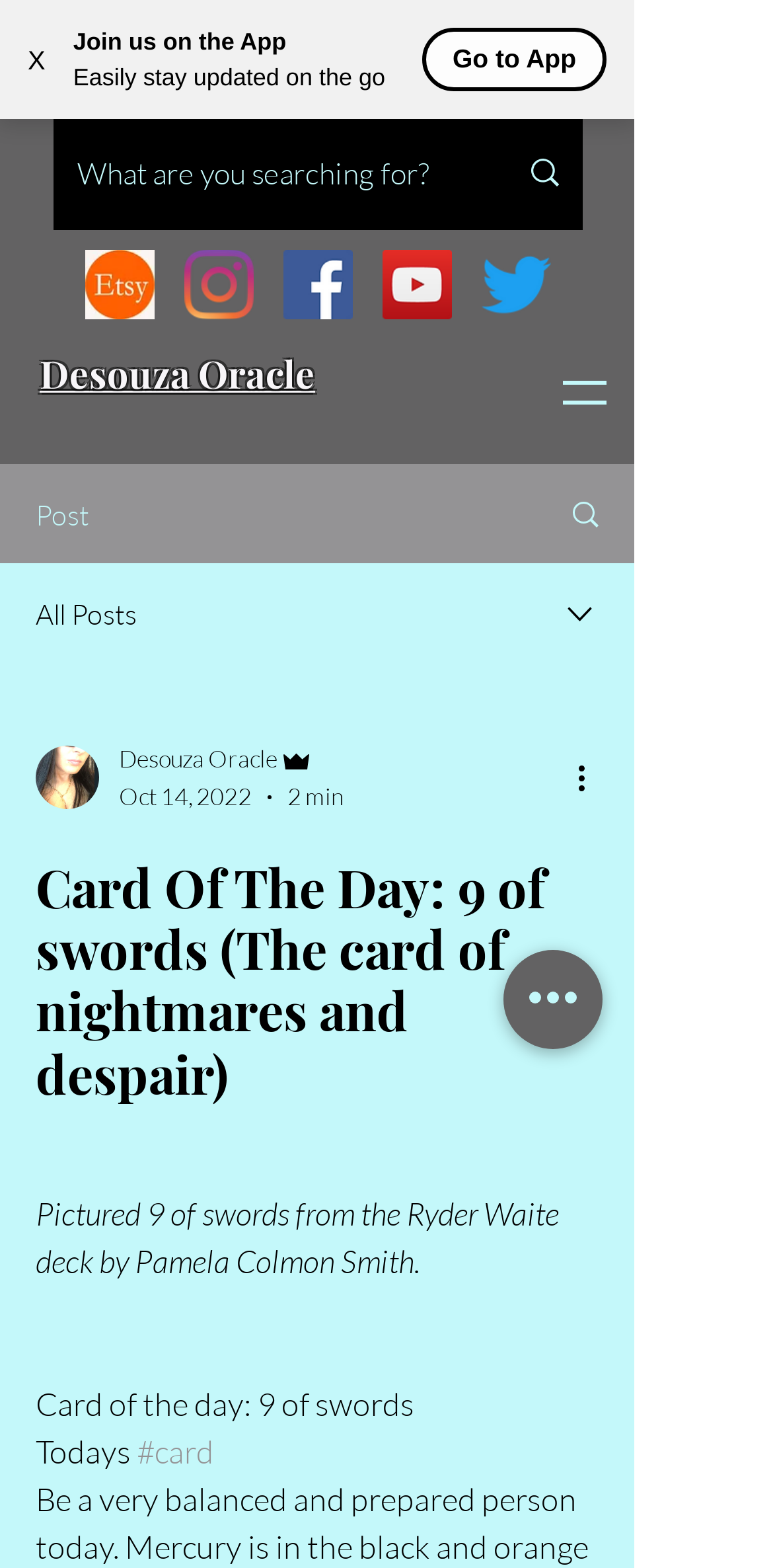Detail the various sections and features present on the webpage.

This webpage appears to be a blog or article page focused on tarot cards, specifically the "9 of swords" card. At the top left, there is a button to close the current view, and next to it, a text "Join us on the App" with a call-to-action button "Go to App". On the top right, there is a cart icon with 0 items and a navigation menu button.

Below the top section, there is a search bar with a magnifying glass icon and a placeholder text "What are you searching for?". On the left side, there is a social media bar with links to Etsy, Instagram, Angela Quattro Healing, YouTube, and Twitter, each accompanied by its respective icon.

The main content area has a heading "Card Of The Day: 9 of swords (The card of nightmares and despair)" followed by a description "Pictured 9 of swords from the Ryder Waite deck by Pamela Colmon Smith." Below this, there are three lines of text: "Card of the day: 9 of swords", "Today's", and a hashtag "#card" which is a link.

On the right side of the main content area, there are several links and buttons, including a "Post" button, a link with an image, an "All Posts" button, and a combobox with options including the writer's picture, admin options, and a date "Oct 14, 2022". There is also a "More actions" button with an image.

At the bottom of the page, there is a "Quick actions" button. Overall, the page has a mix of navigation elements, social media links, and content related to the tarot card.